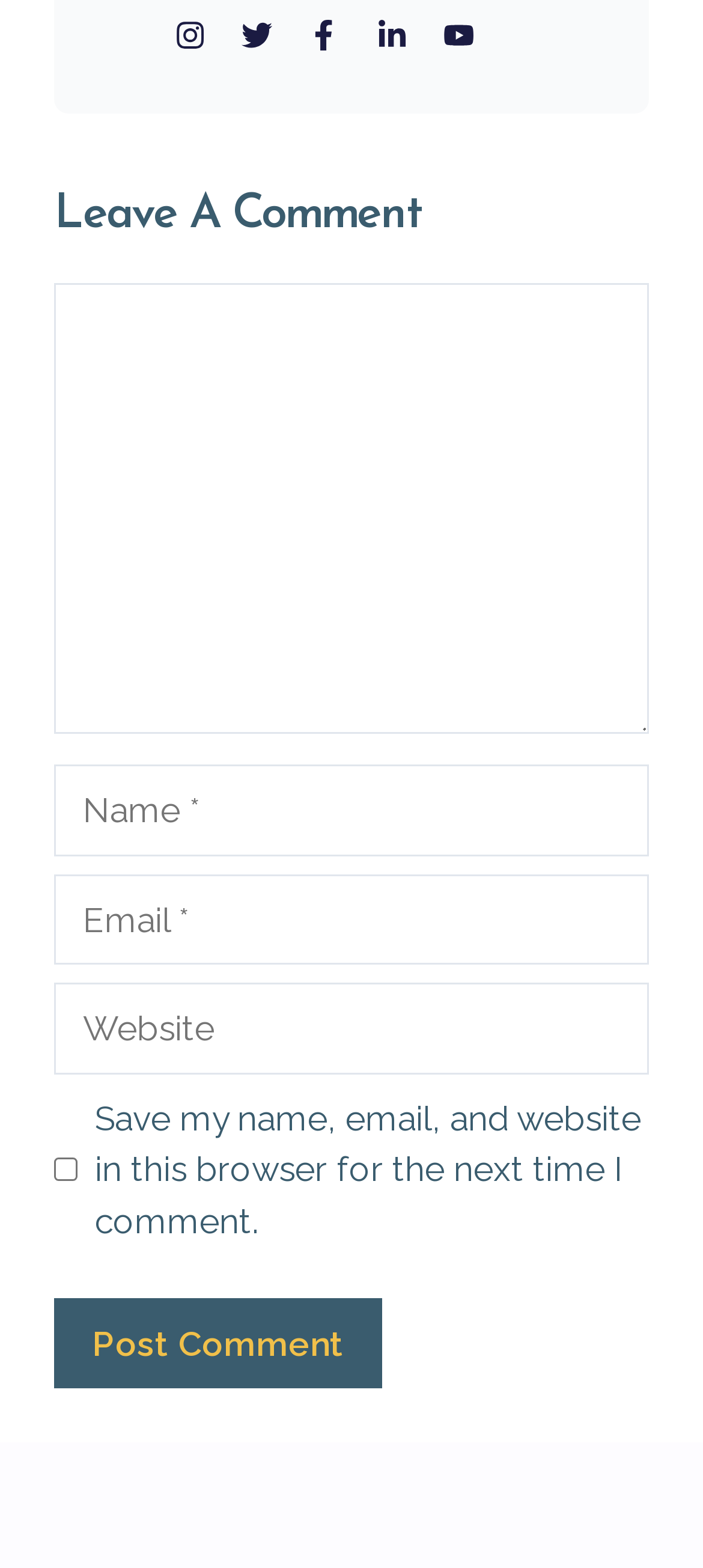Please respond to the question with a concise word or phrase:
How many links are at the top?

5